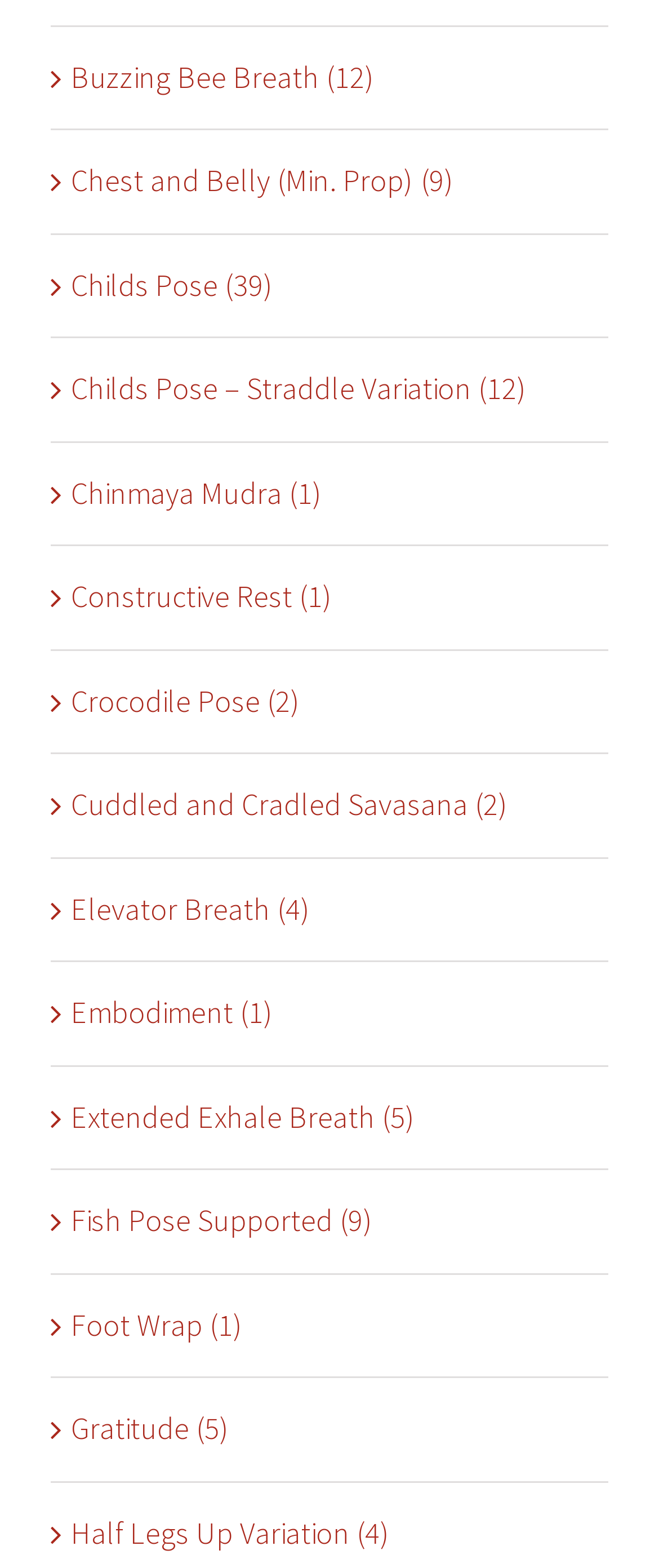Please provide a one-word or phrase answer to the question: 
What is the first yoga pose listed?

Buzzing Bee Breath